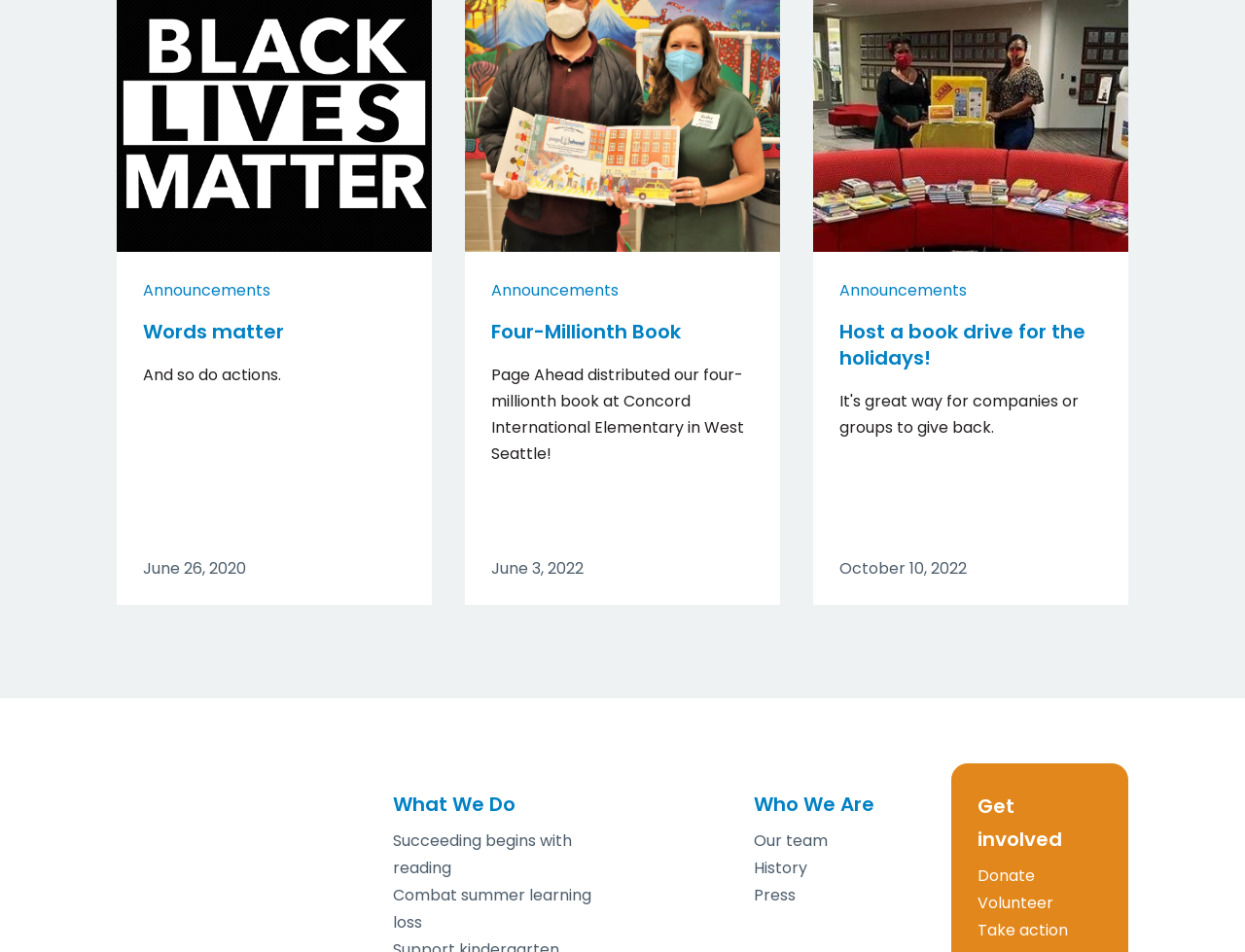Determine the bounding box of the UI element mentioned here: "Our team". The coordinates must be in the format [left, top, right, bottom] with values ranging from 0 to 1.

[0.605, 0.871, 0.665, 0.895]